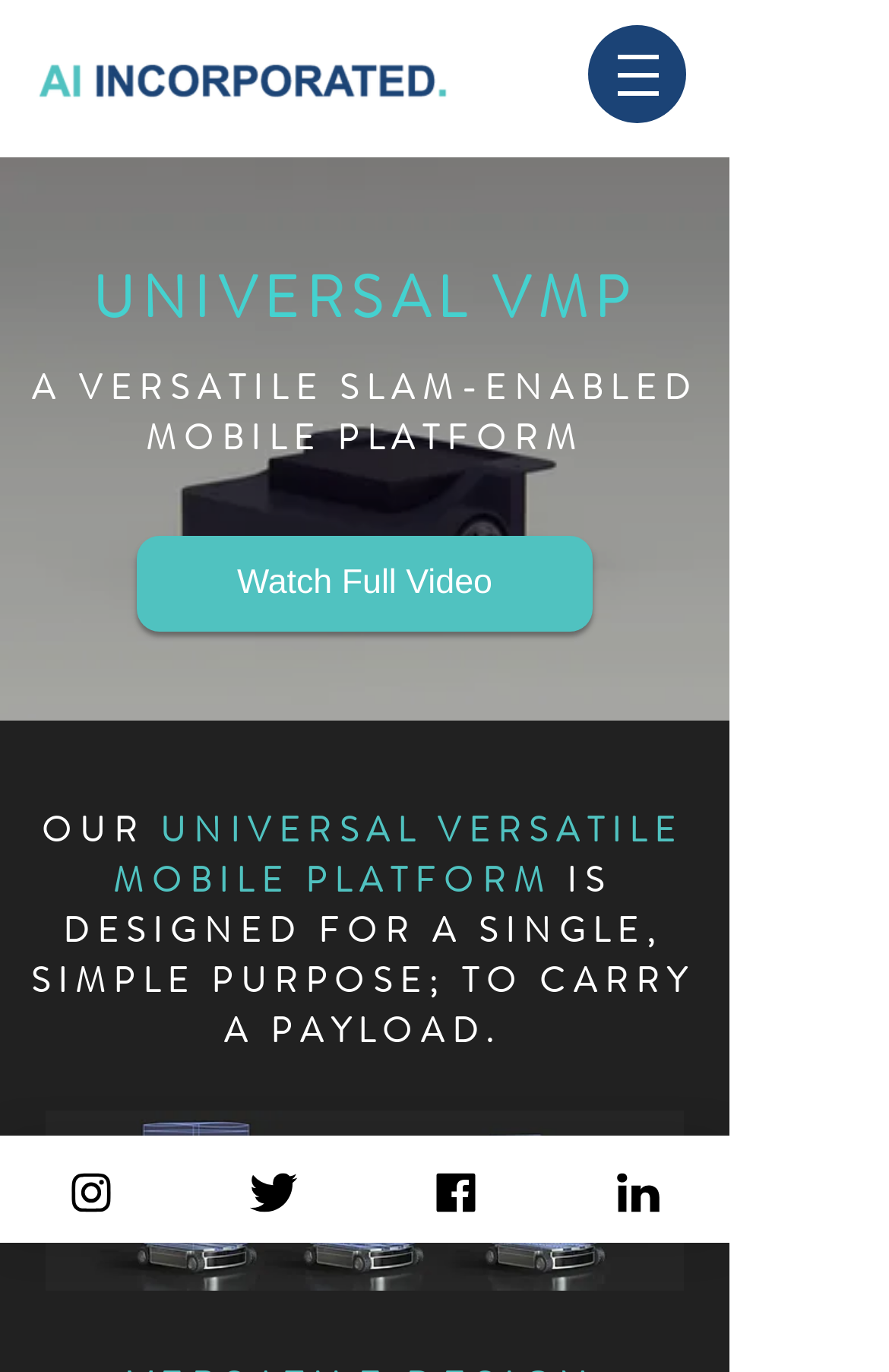Determine the bounding box coordinates for the UI element matching this description: "Watch Full Video".

[0.154, 0.391, 0.667, 0.46]